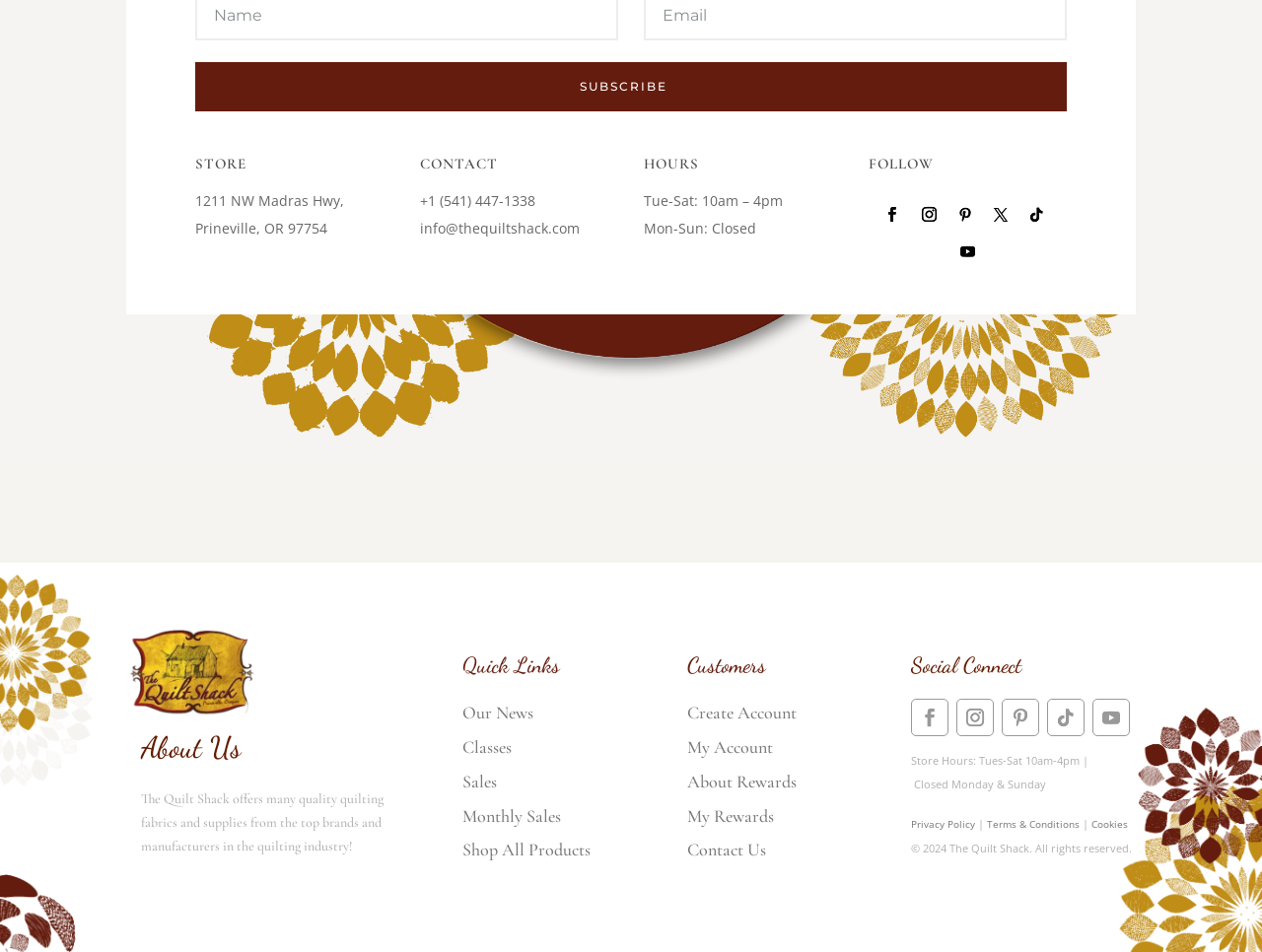Please determine the bounding box coordinates of the section I need to click to accomplish this instruction: "Contact the quilt shack".

[0.333, 0.201, 0.424, 0.22]